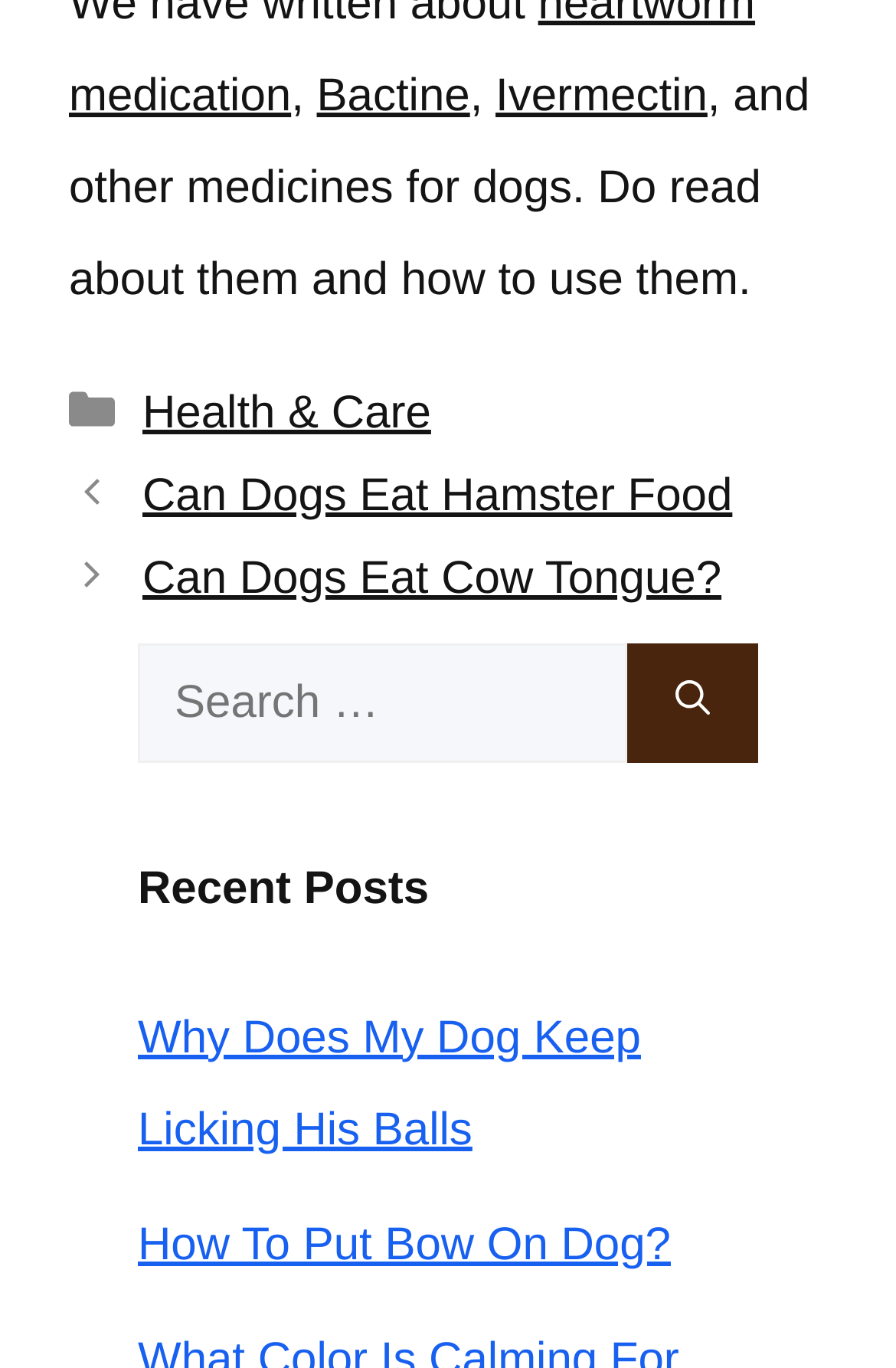Respond to the question below with a single word or phrase:
What is the previous post about?

Can Dogs Eat Hamster Food